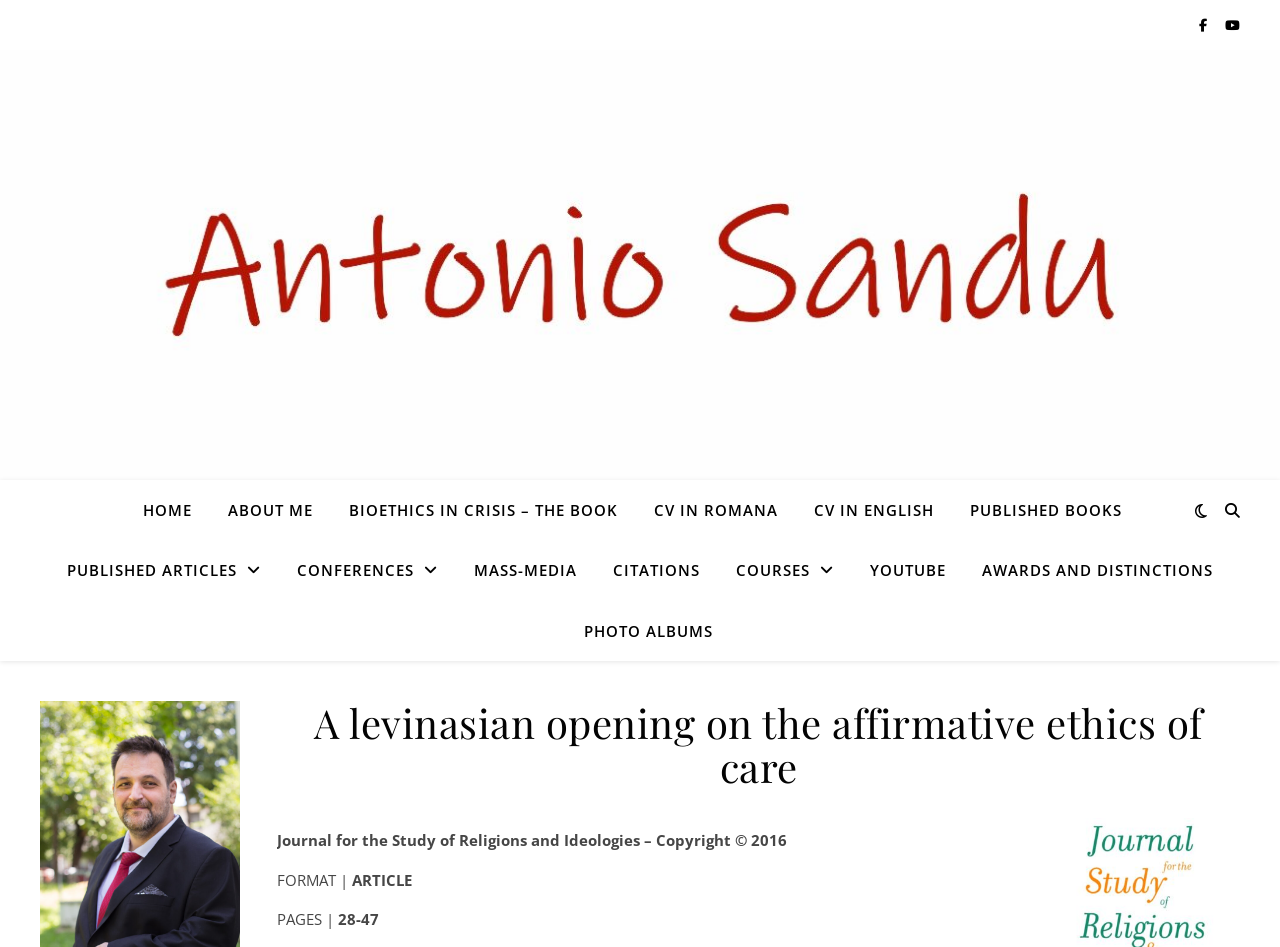Determine the bounding box coordinates for the element that should be clicked to follow this instruction: "view published books". The coordinates should be given as four float numbers between 0 and 1, in the format [left, top, right, bottom].

[0.745, 0.507, 0.889, 0.57]